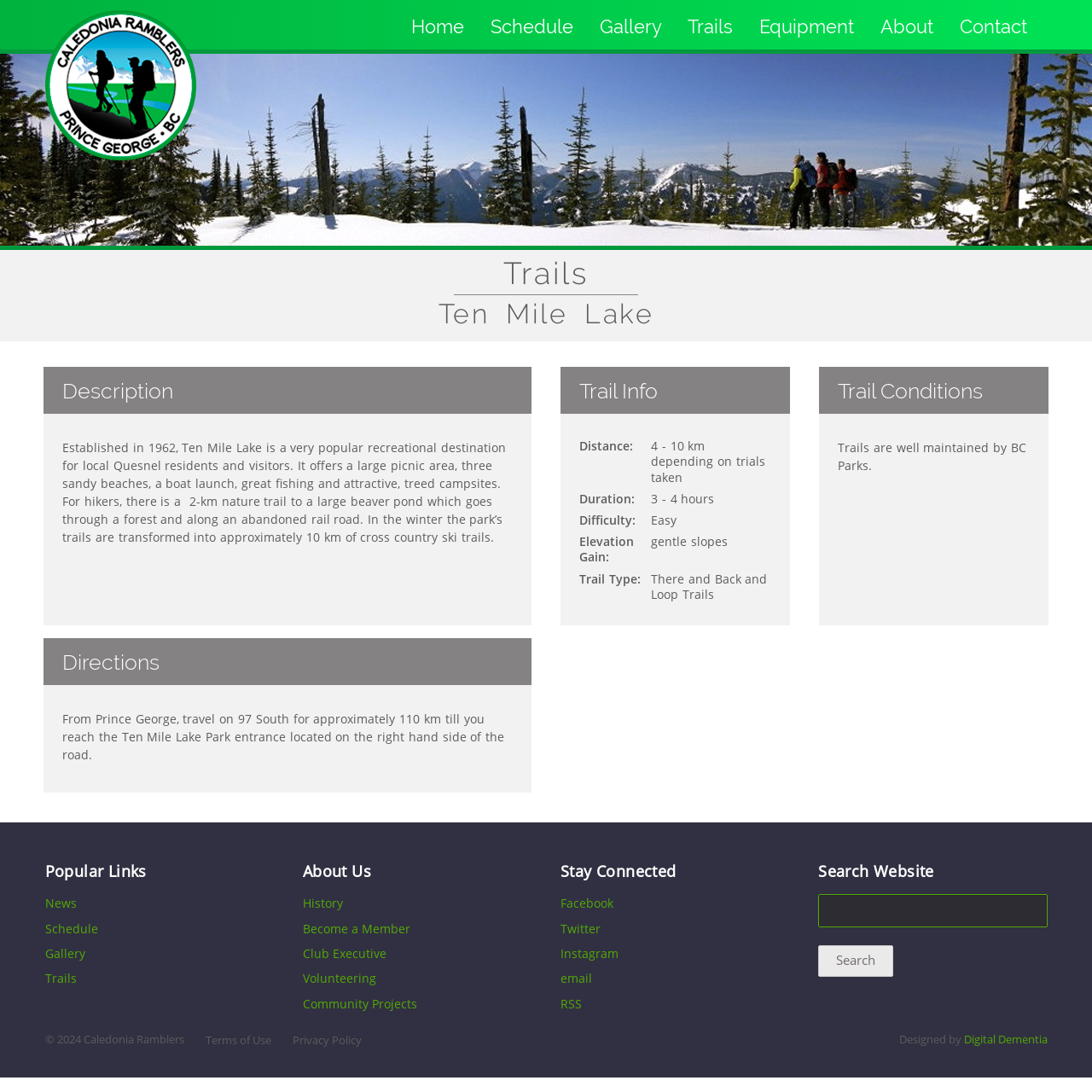For the following element description, predict the bounding box coordinates in the format (top-left x, top-left y, bottom-right x, bottom-right y). All values should be floating point numbers between 0 and 1. Description: Trails

[0.62, 0.006, 0.682, 0.047]